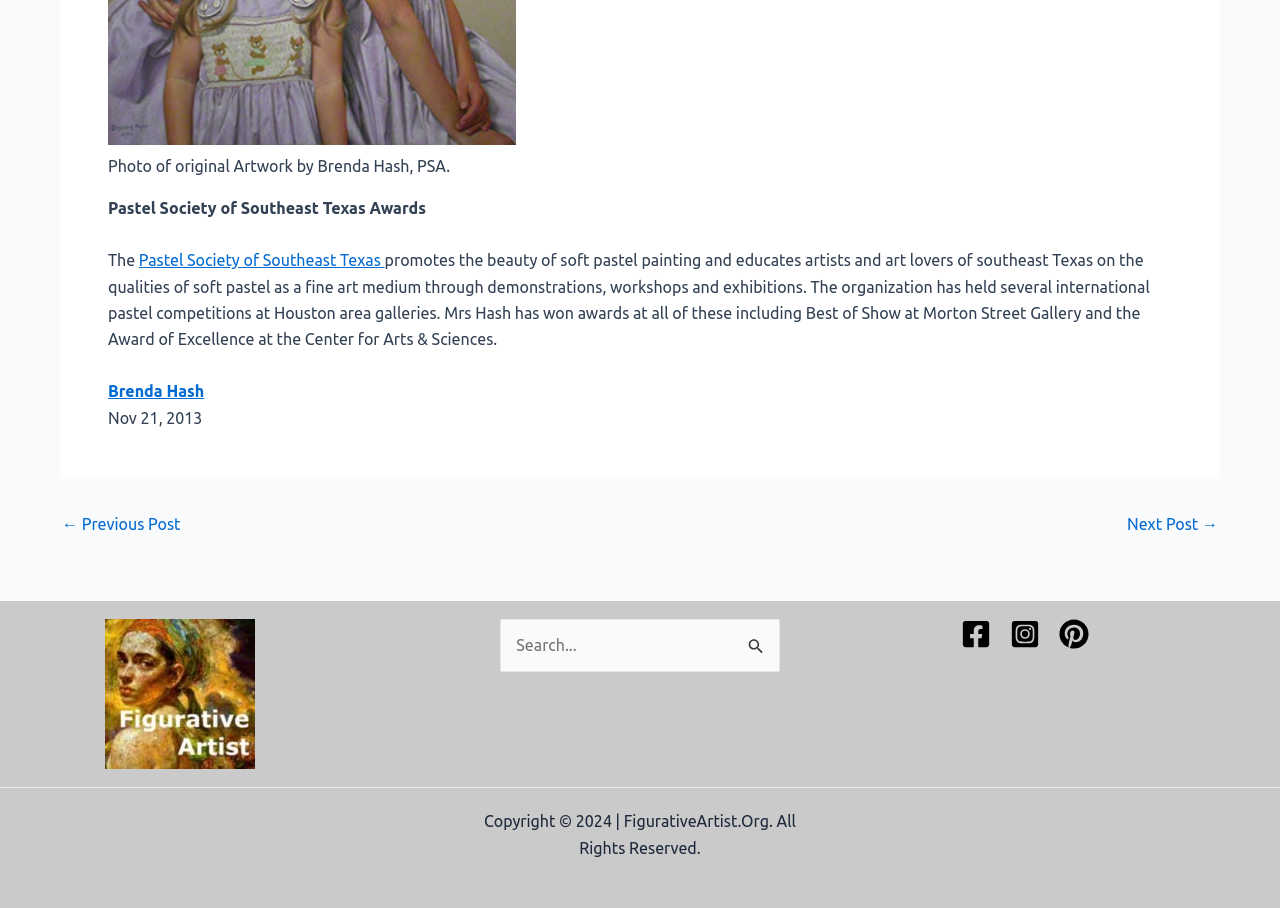Please locate the bounding box coordinates of the element that needs to be clicked to achieve the following instruction: "Go to Brenda Hash's page". The coordinates should be four float numbers between 0 and 1, i.e., [left, top, right, bottom].

[0.084, 0.421, 0.16, 0.441]